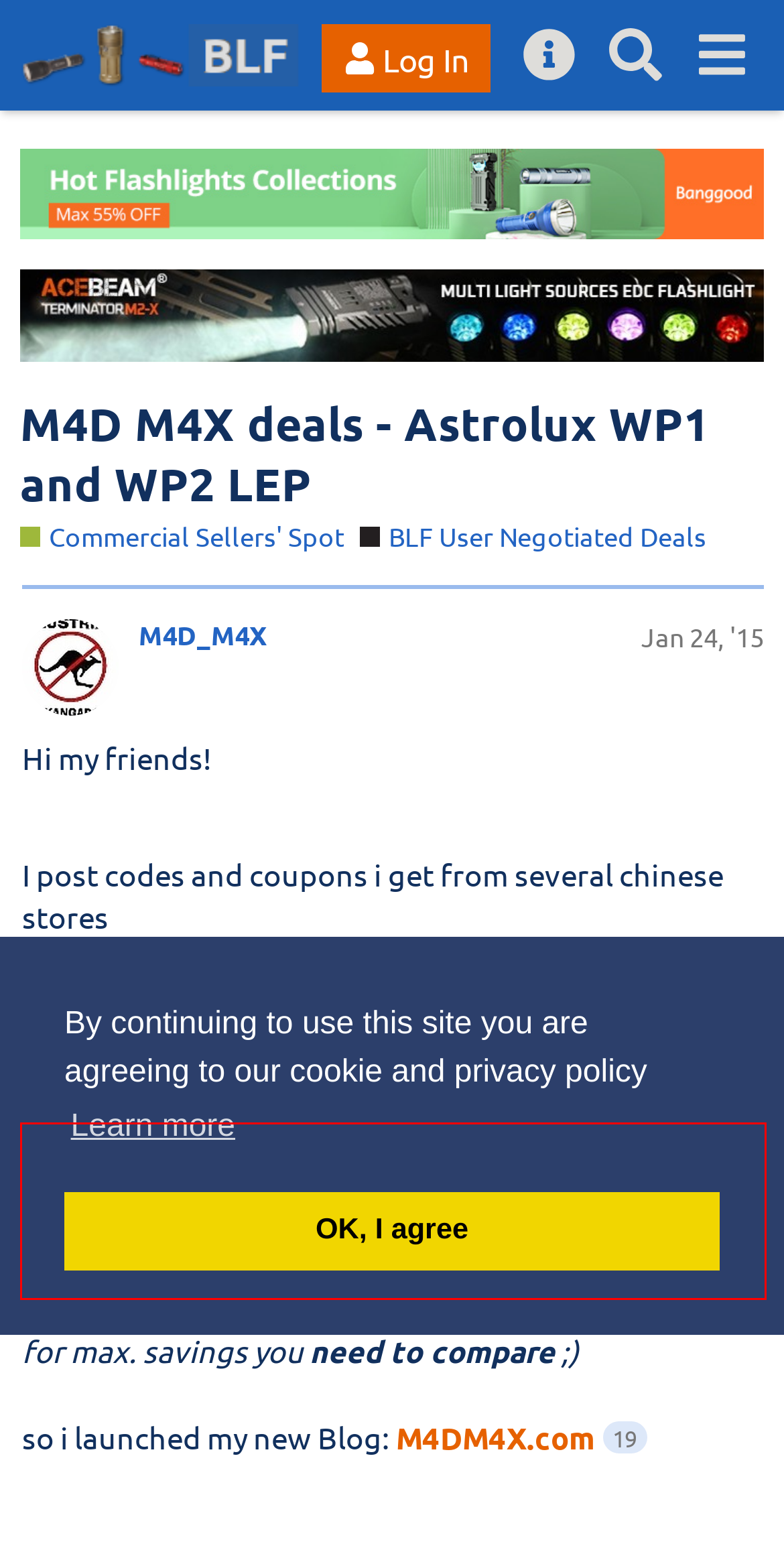Look at the webpage screenshot and recognize the text inside the red bounding box.

please be adviced that not every deal or groupbuy give you the best deal! look for shipping / insurance costs also - they sometimes are different from country to country!